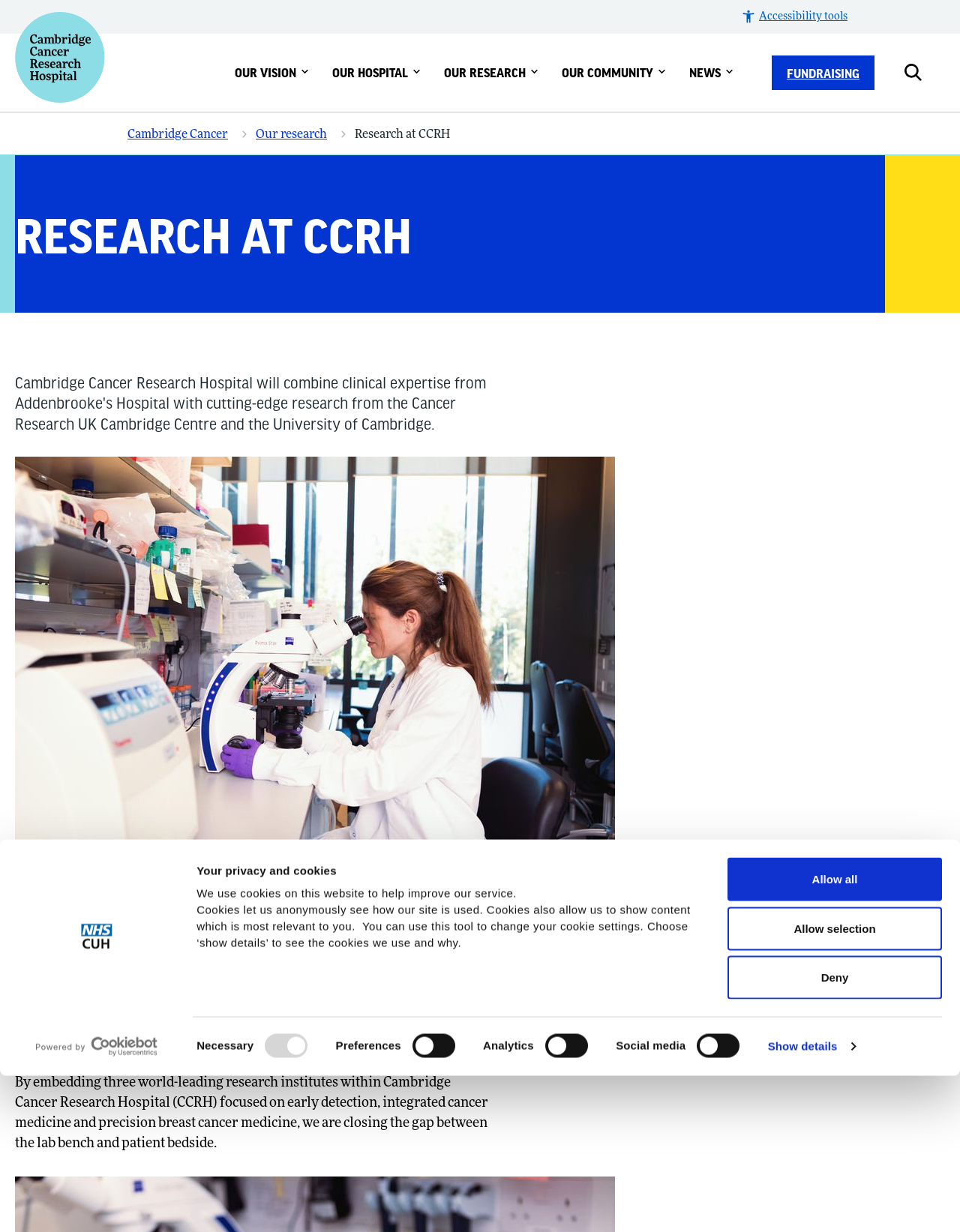What is the purpose of the three world-leading research institutes?
Using the details shown in the screenshot, provide a comprehensive answer to the question.

I found the answer by reading the text that says 'By embedding three world-leading research institutes within Cambridge Cancer Research Hospital (CCRH) focused on early detection, integrated cancer medicine and precision breast cancer medicine, we are closing the gap between the lab bench and patient bedside.' This suggests that the purpose of the institutes is to bridge the gap between research and patient care.